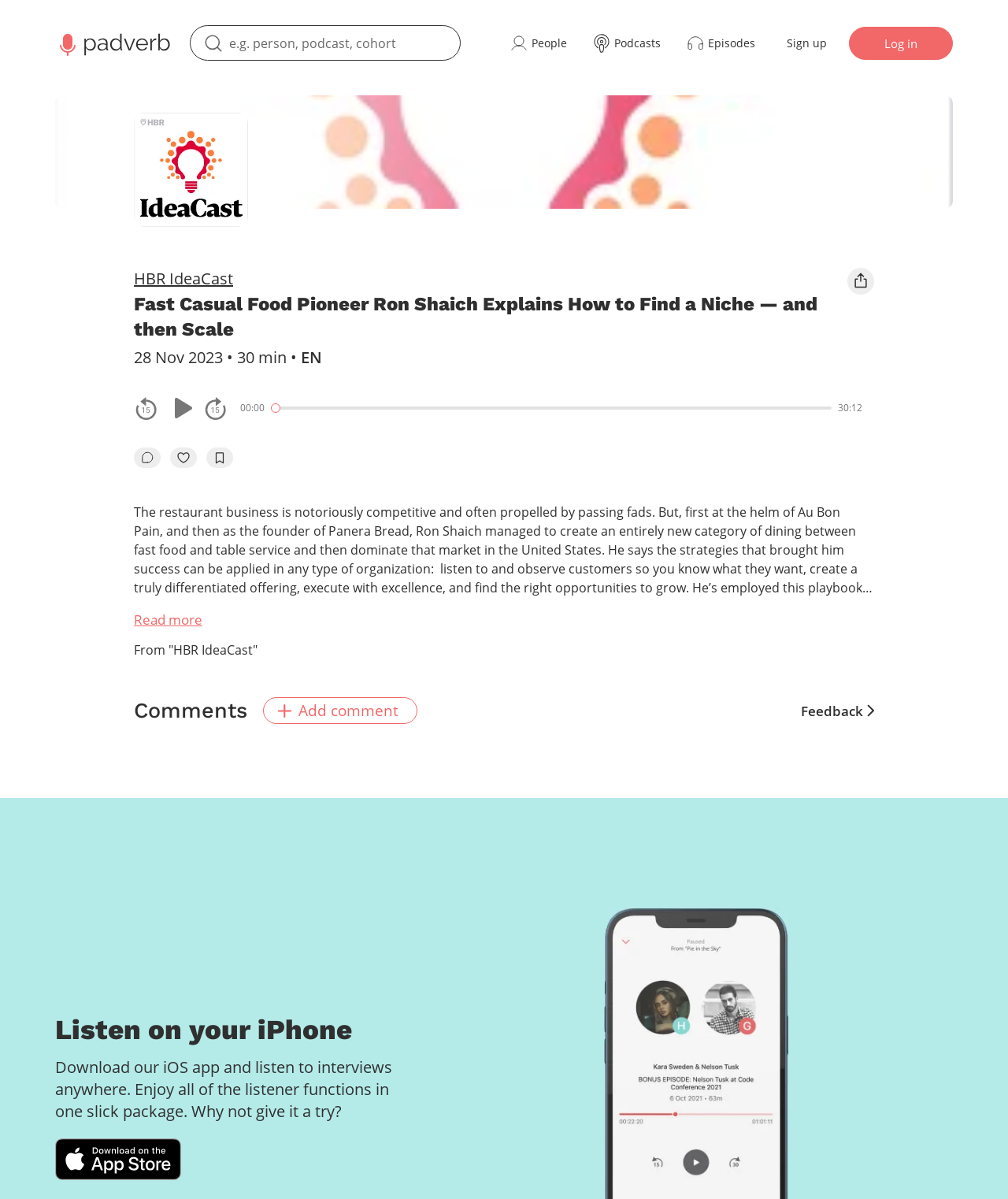Find the primary header on the webpage and provide its text.

Fast Casual Food Pioneer Ron Shaich Explains How to Find a Niche — and then Scale